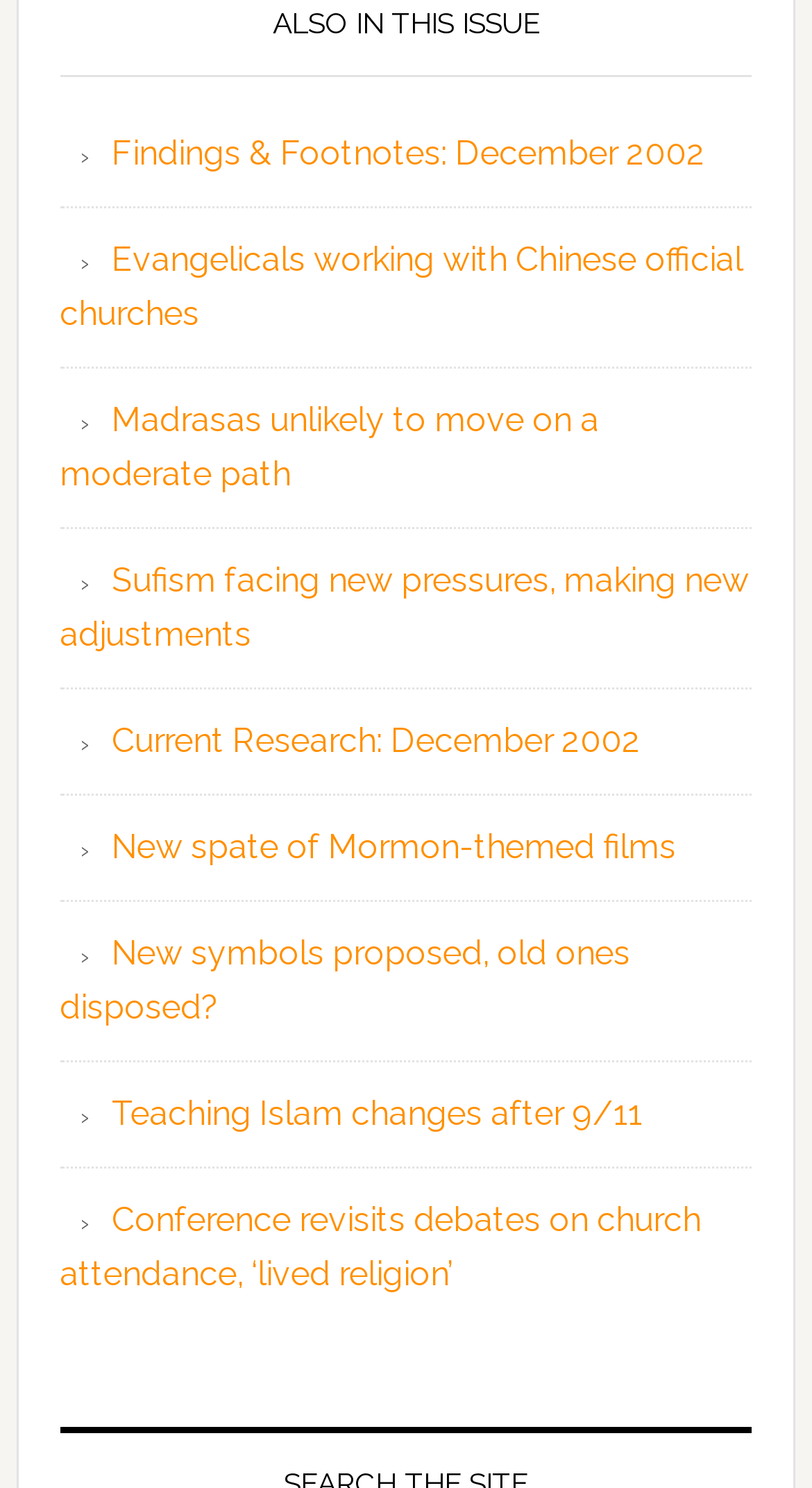Answer the question with a brief word or phrase:
What is the common theme of the links on the webpage?

Religion